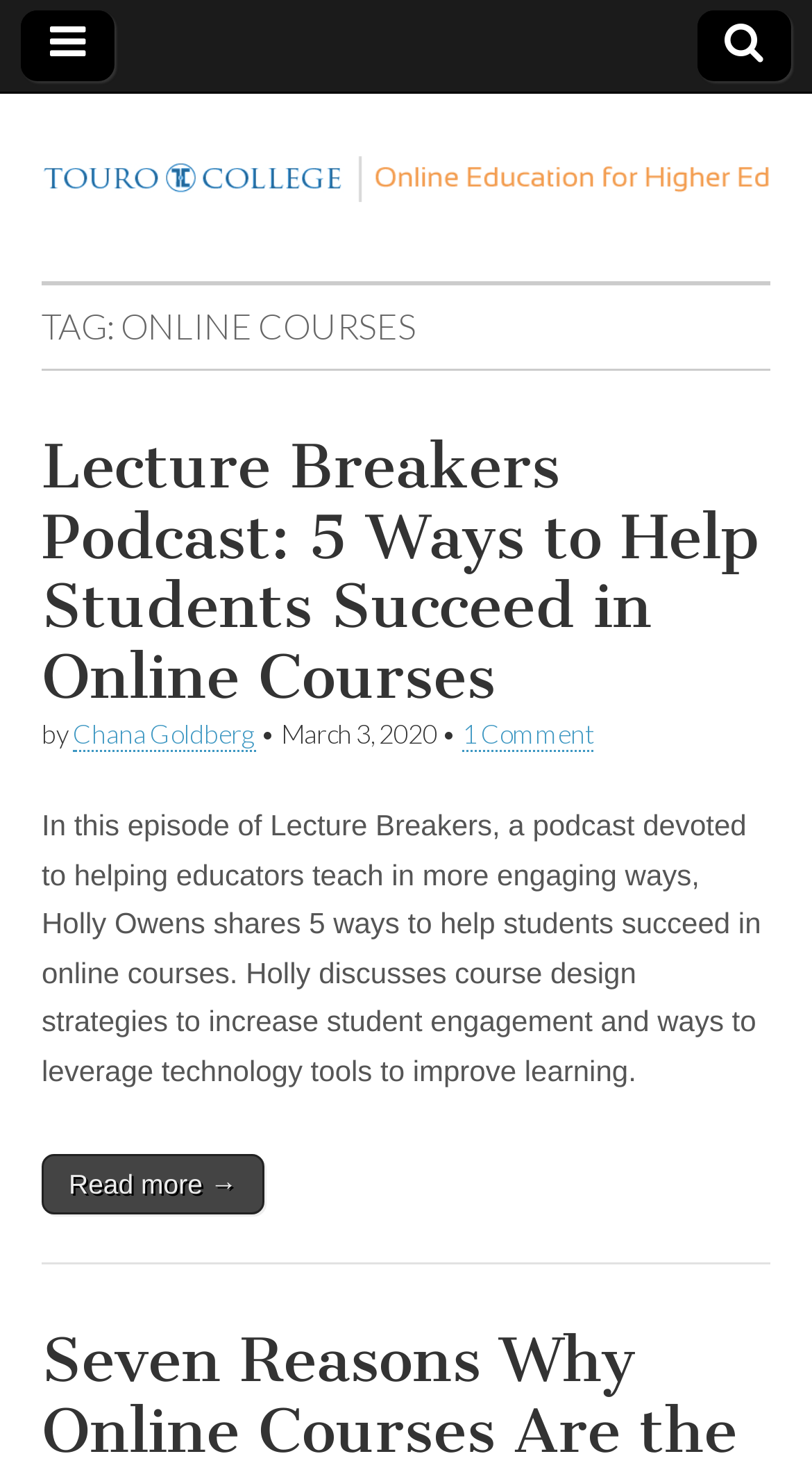Based on the element description: "BÉATRICE DEMI MONDAINE", identify the UI element and provide its bounding box coordinates. Use four float numbers between 0 and 1, [left, top, right, bottom].

None